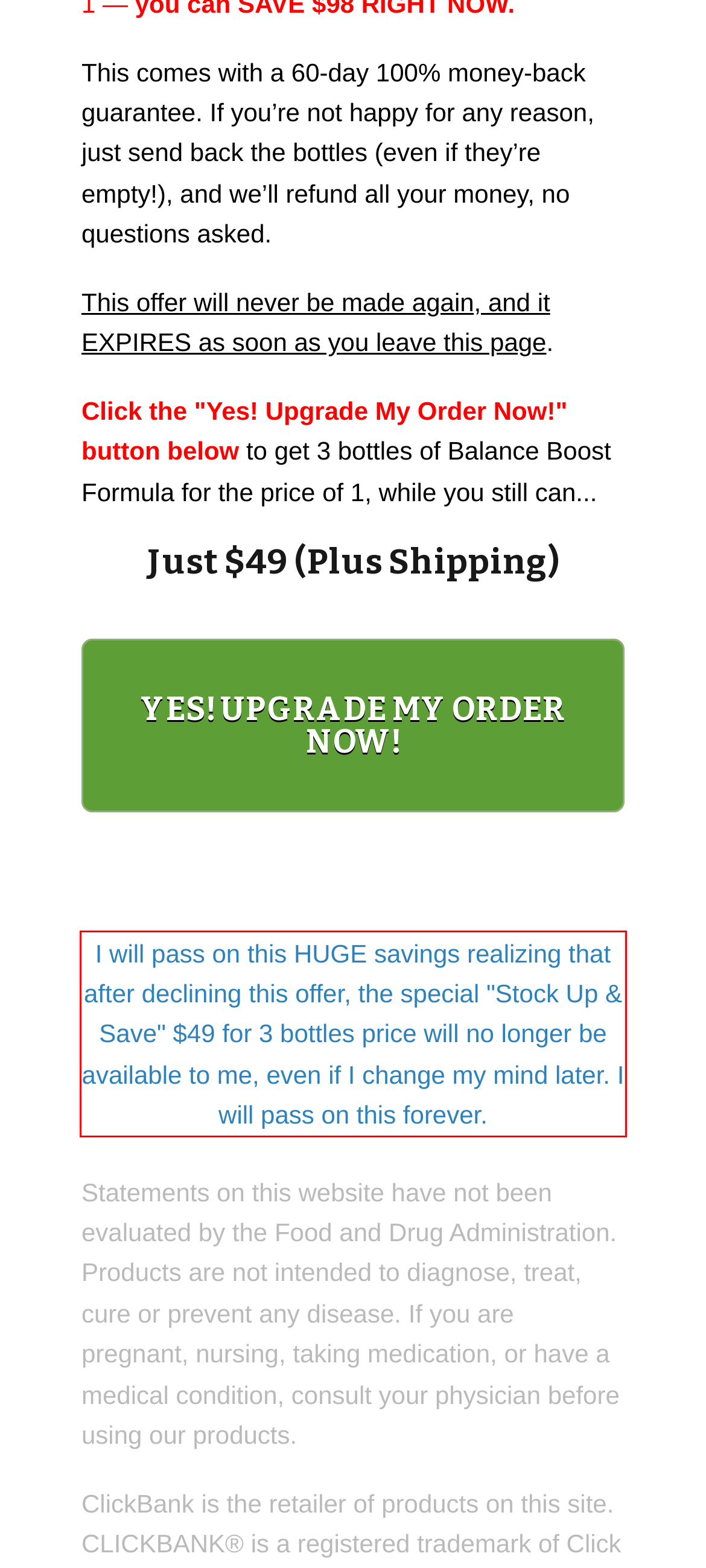Review the webpage screenshot provided, and perform OCR to extract the text from the red bounding box.

I will pass on this HUGE savings realizing that after declining this offer, the special "Stock Up & Save" $49 for 3 bottles price will no longer be available to me, even if I change my mind later. I will pass on this forever.